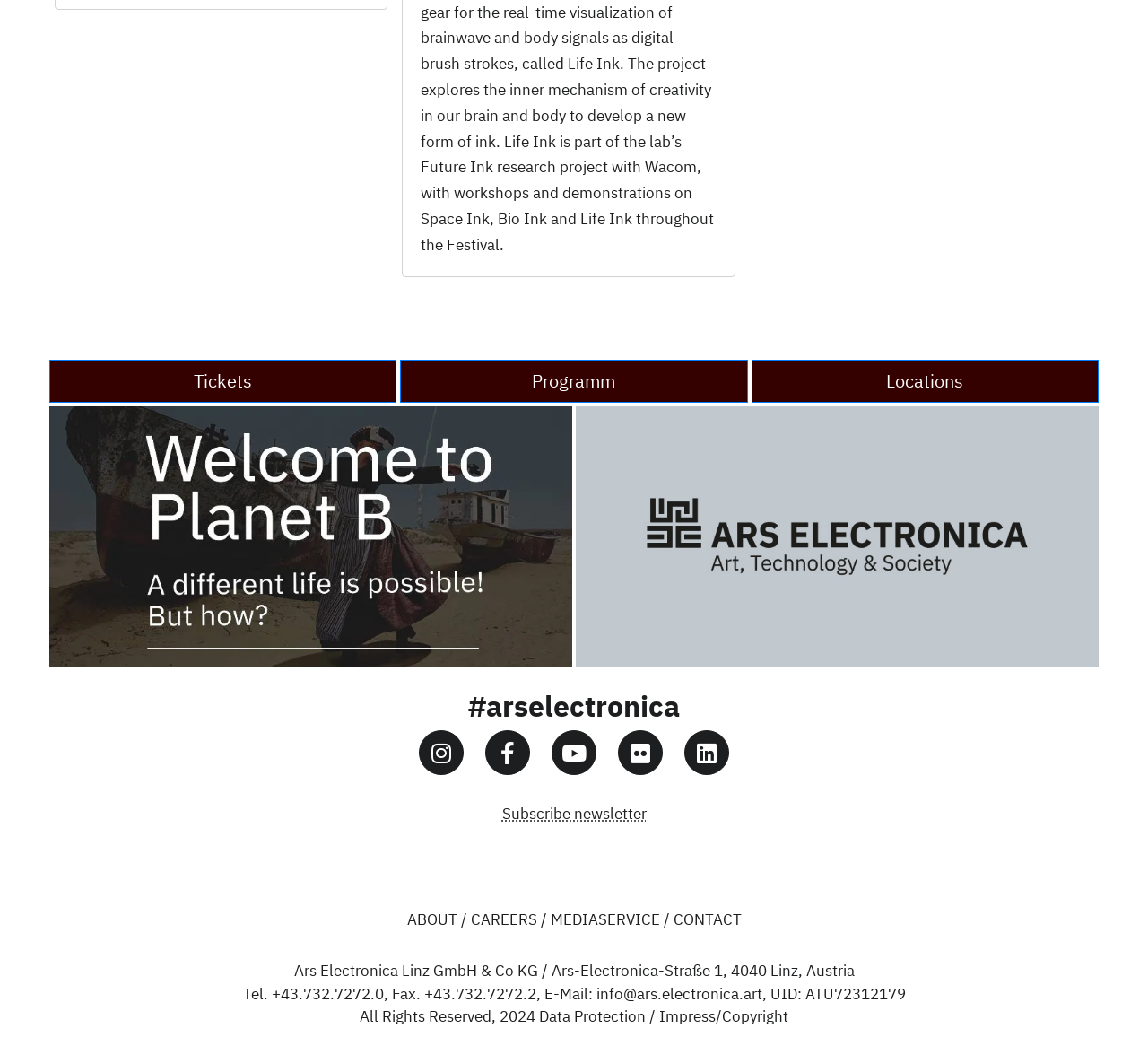Locate the bounding box coordinates of the area where you should click to accomplish the instruction: "Click on Tickets".

[0.043, 0.346, 0.346, 0.388]